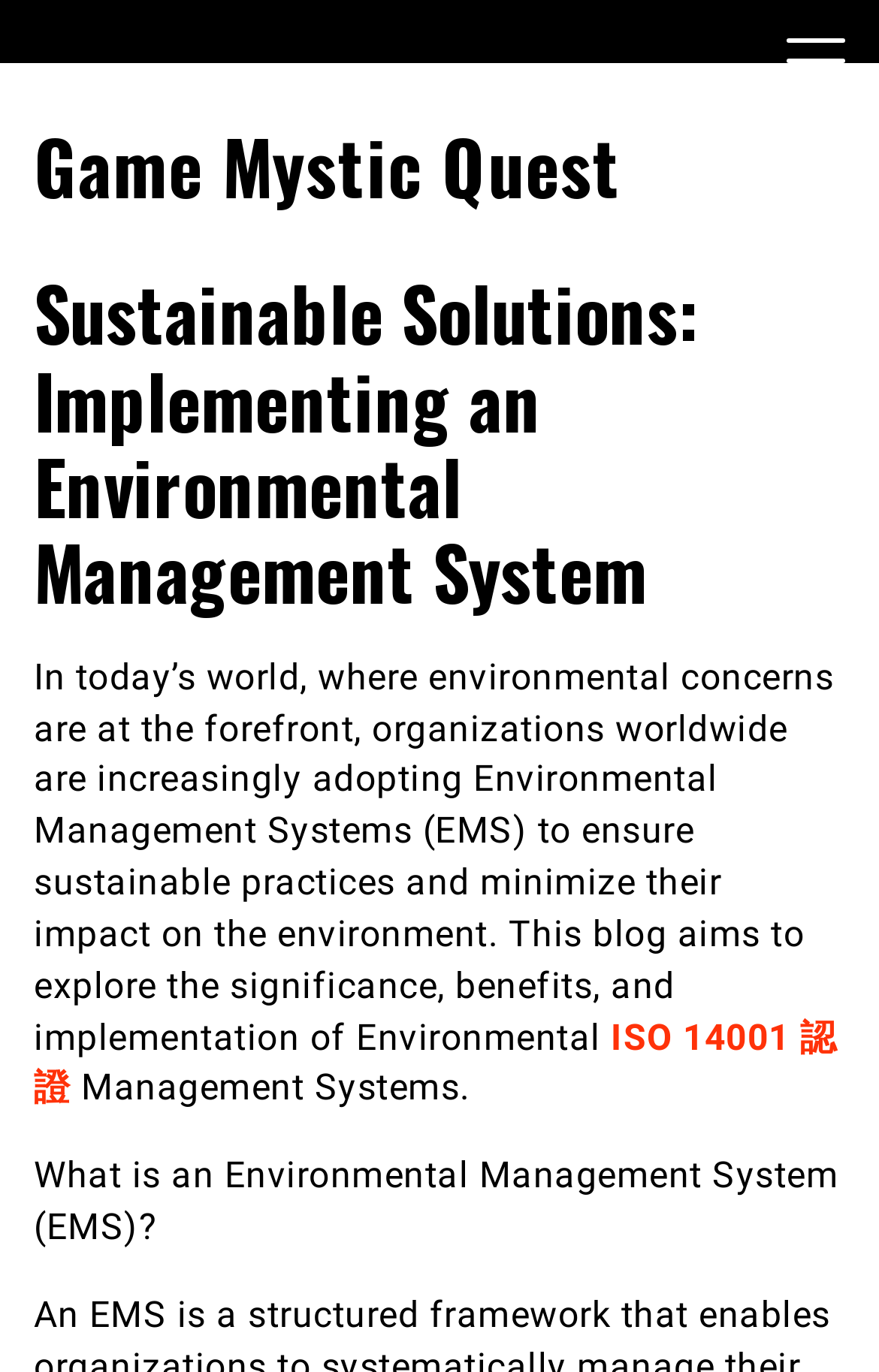Create an elaborate caption that covers all aspects of the webpage.

The webpage is about sustainable solutions, specifically implementing an Environmental Management System (EMS). At the top-right corner, there is a link with no text. Below it, on the top-left side, there is a link with the text "Game Mystic Quest". 

Underneath the "Game Mystic Quest" link, there is a header section that spans across the page, containing the title "Sustainable Solutions: Implementing an Environmental Management System". 

Below the header, there is a block of text that summarizes the importance of Environmental Management Systems in today's world, where organizations are adopting EMS to ensure sustainable practices and minimize their environmental impact. This text block is followed by a link with the text "ISO 14001 認證" on the left side, and a short sentence "Management Systems." on the right side. 

Further down, there is another text block with the question "What is an Environmental Management System (EMS)?"